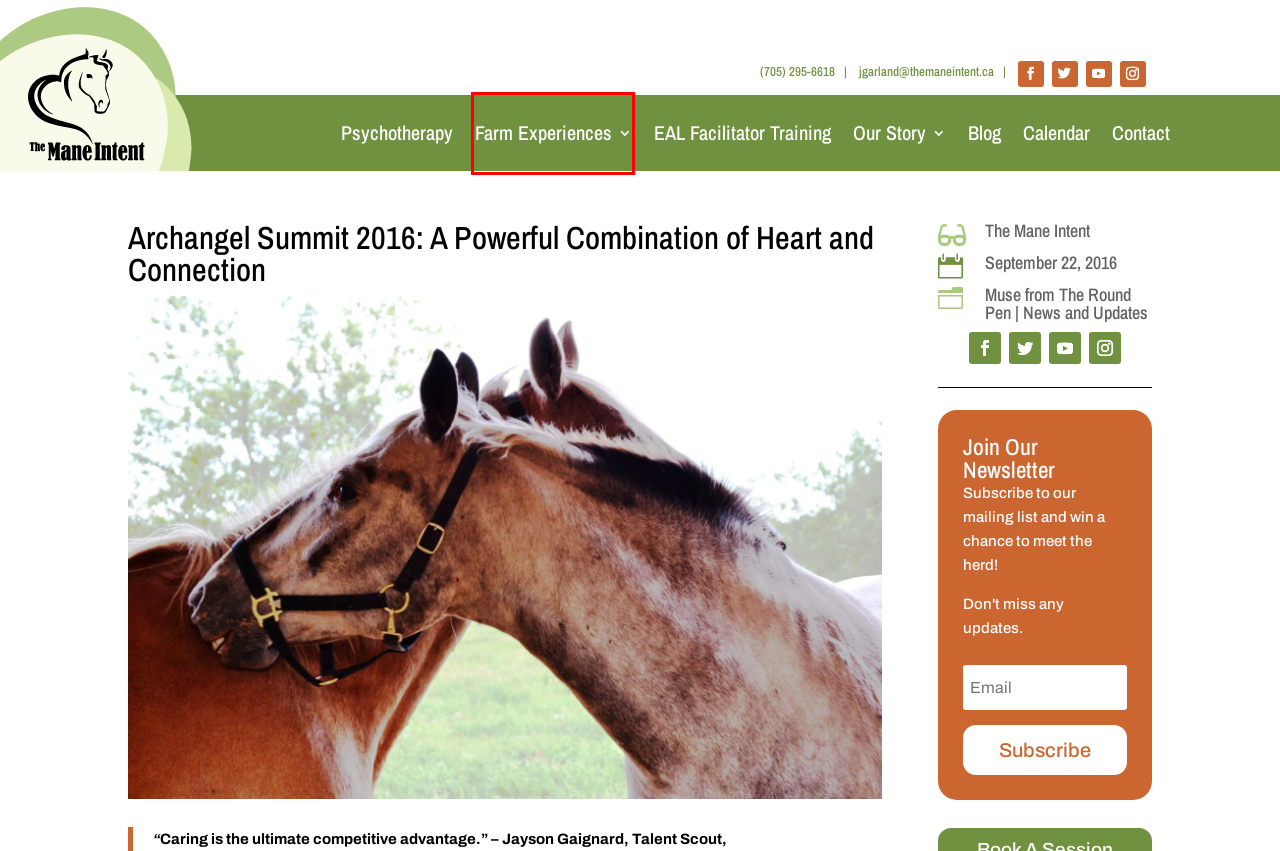Consider the screenshot of a webpage with a red bounding box around an element. Select the webpage description that best corresponds to the new page after clicking the element inside the red bounding box. Here are the candidates:
A. News and Updates | The Mane Intent
B. Our Story | The Mane Intent
C. Psychotherapy and Equine Therapy | The Mane Intent
D. Contact Us | The Mane Intent
E. Equine-Assisted Learning Facilitator Training Certificate | The Mane Intent
F. Your Experience | The Mane Intent
G. News & Update | The Mane Intent
H. Muse from The Round Pen | The Mane Intent

F